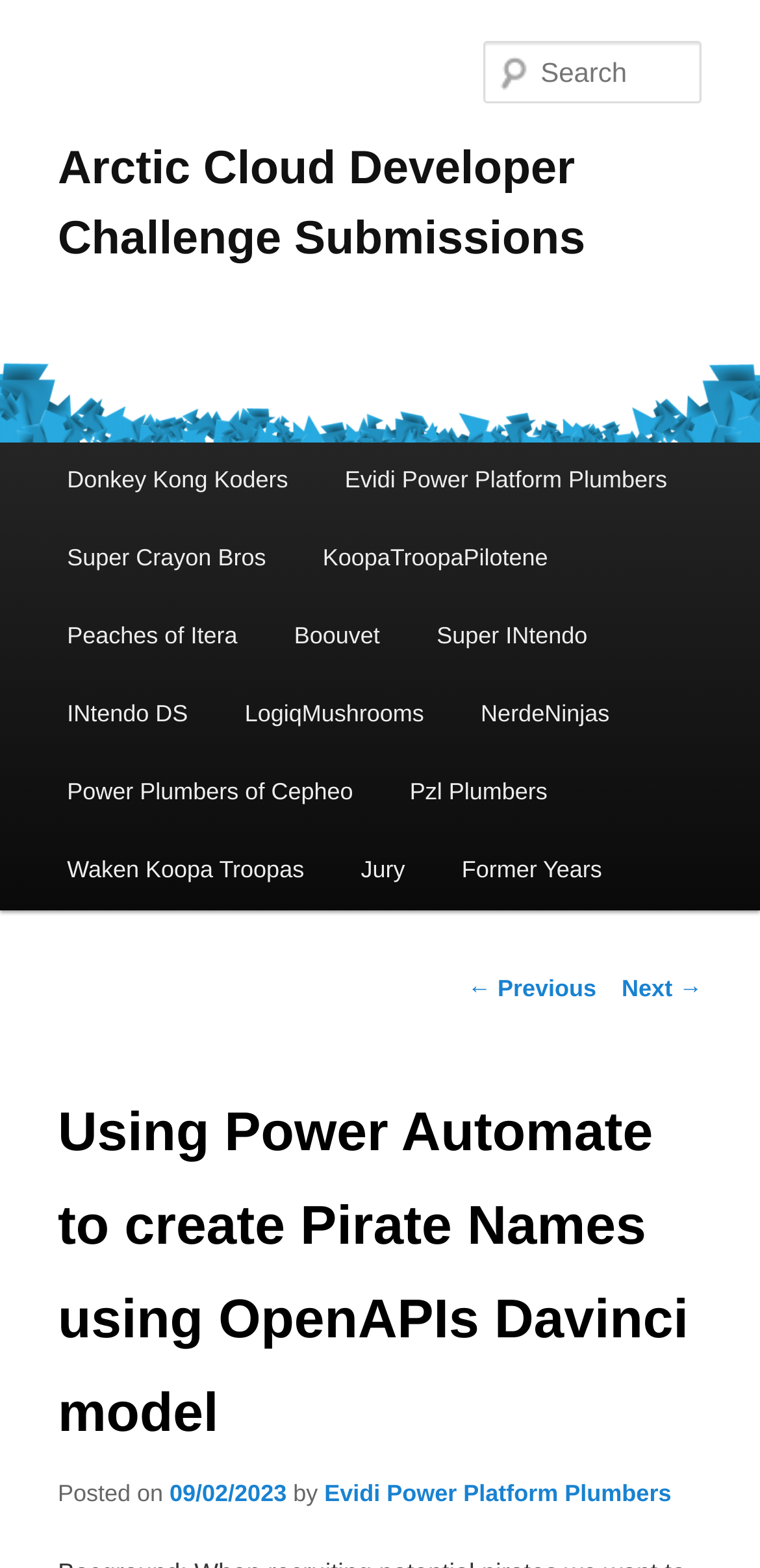Explain the features and main sections of the webpage comprehensively.

The webpage appears to be a submission page for the Arctic Cloud Developer Challenge. At the top, there is a heading that reads "Arctic Cloud Developer Challenge Submissions" with a link to the same title. Below this, there is a search bar labeled "Search" on the right side of the page. 

On the left side, there is a main menu with several links to different teams participating in the challenge, including "Donkey Kong Koders", "Evidi Power Platform Plumbers", and "Super Crayon Bros", among others. 

The main content of the page is a blog post titled "Using Power Automate to create Pirate Names using OpenAPIs Davinci model". The post has a heading, followed by the date "09/02/2023" and the author "Evidi Power Platform Plumbers". 

At the bottom of the page, there is a post navigation section with links to the previous and next posts.